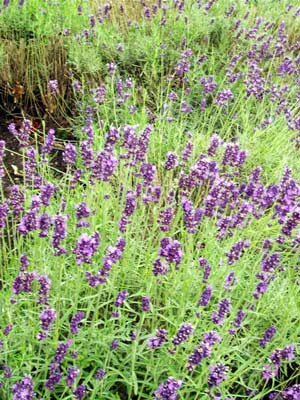Answer in one word or a short phrase: 
Who designed the gardens at Falkland Palace?

Percy Cane